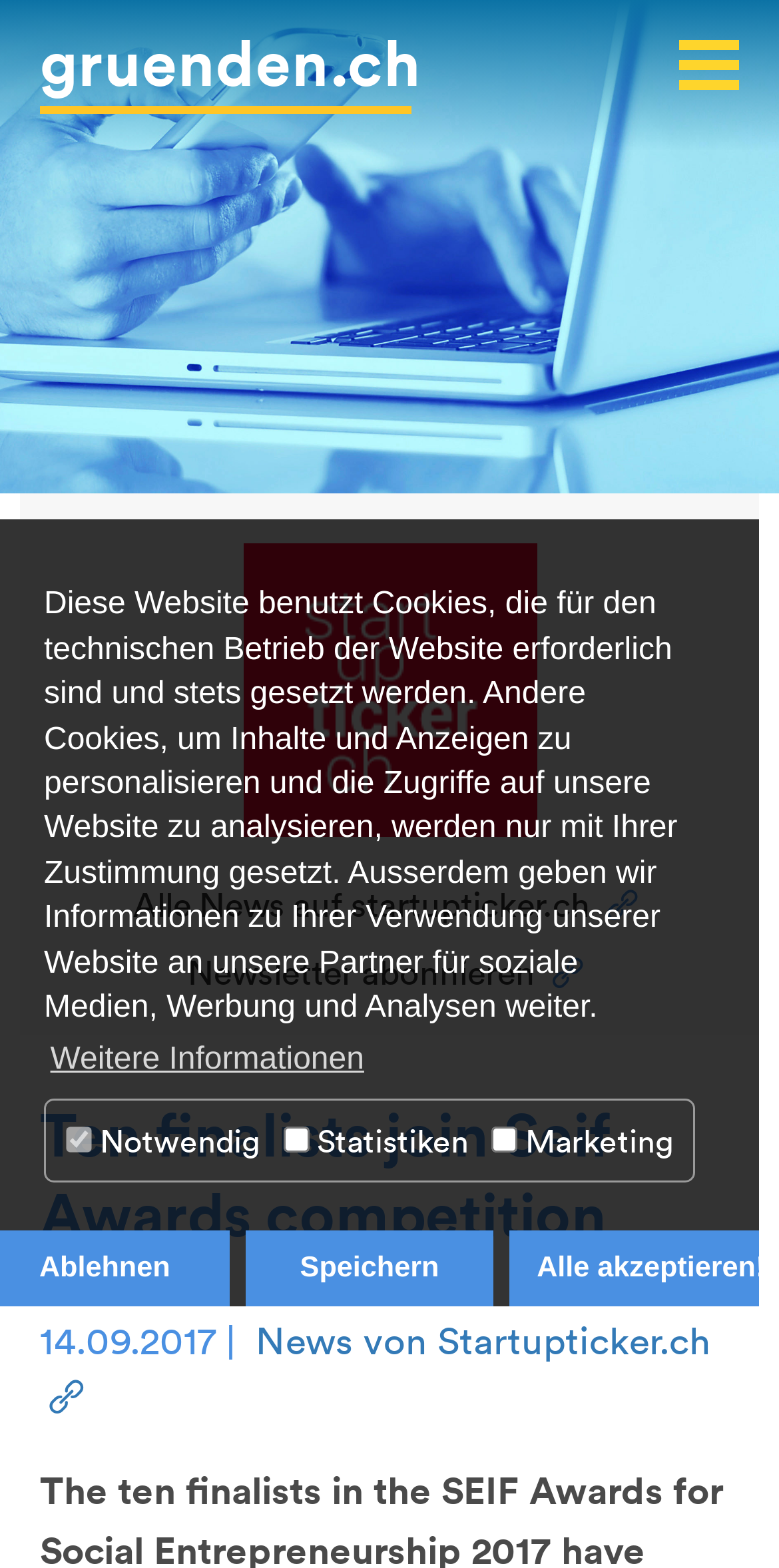What is the purpose of the finalists?
Refer to the image and provide a one-word or short phrase answer.

to pitch